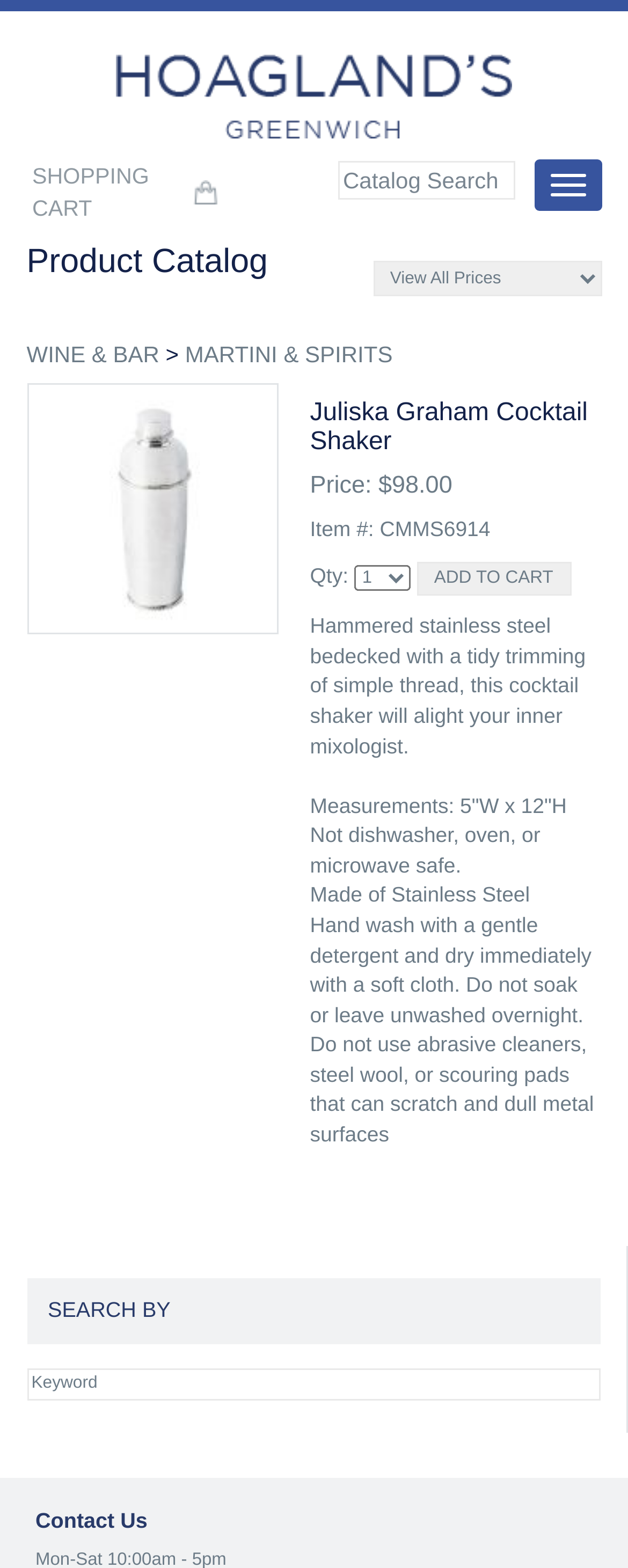What is the width of the product?
Please give a detailed answer to the question using the information shown in the image.

I found the width of the product by looking at the StaticText element that says 'Measurements: 5"W x 12"H' which is located inside a LayoutTable element.